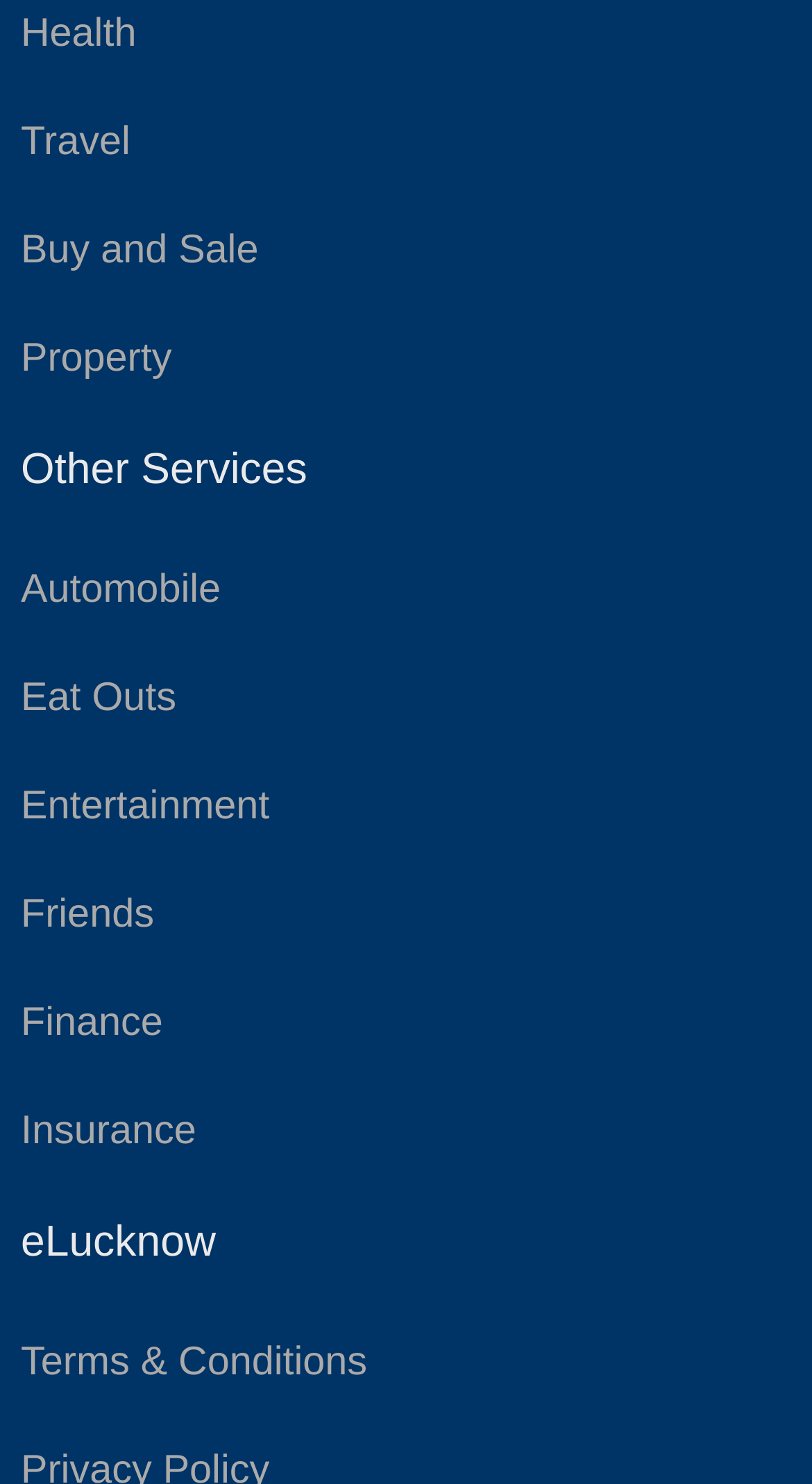Please mark the bounding box coordinates of the area that should be clicked to carry out the instruction: "Browse Automobile".

[0.026, 0.376, 0.974, 0.421]